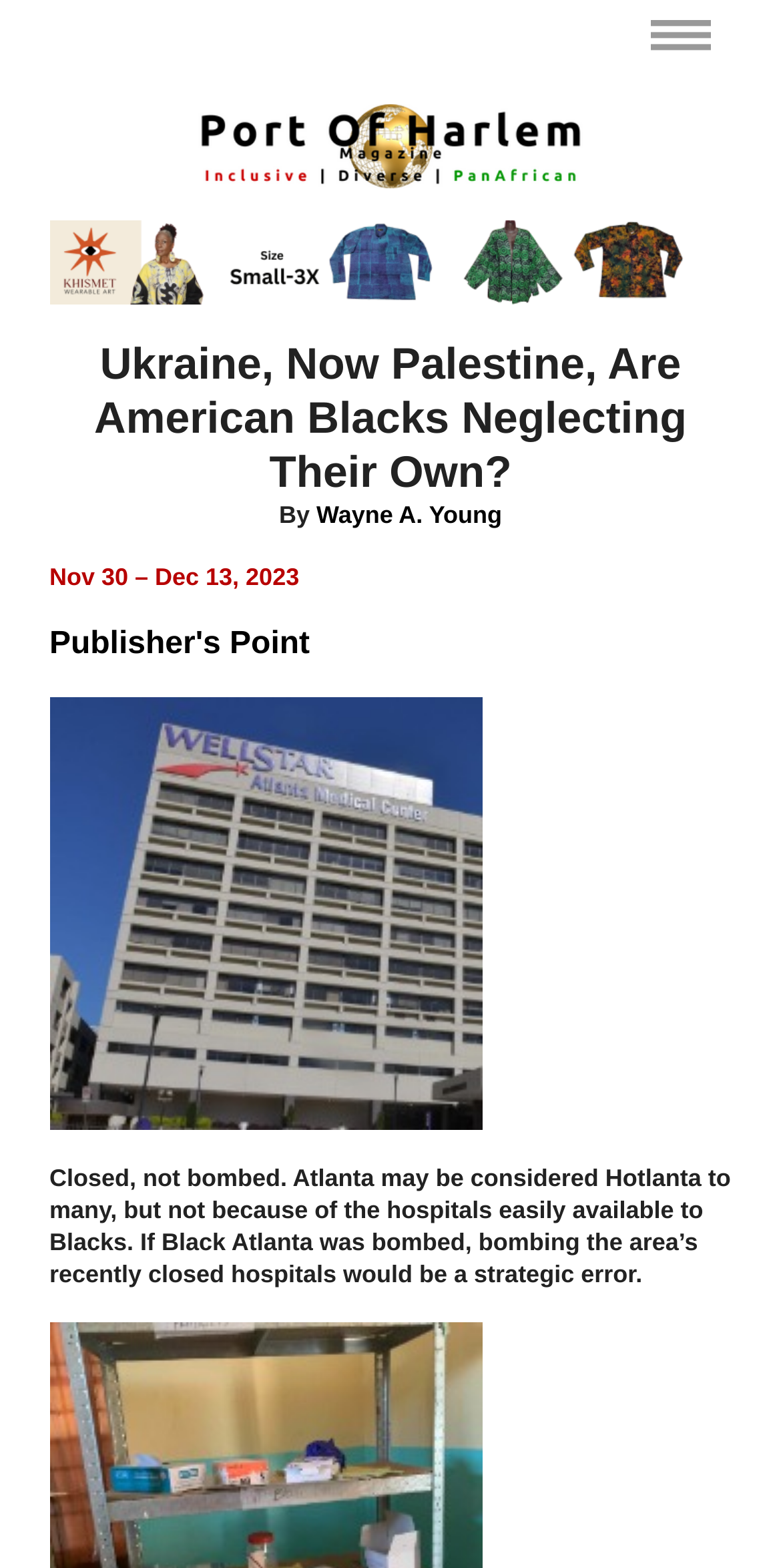What is the name of the hospital mentioned?
Deliver a detailed and extensive answer to the question.

The name of the hospital can be found in the image element with the name 'wellstar atlanta' which is located below the article's title.